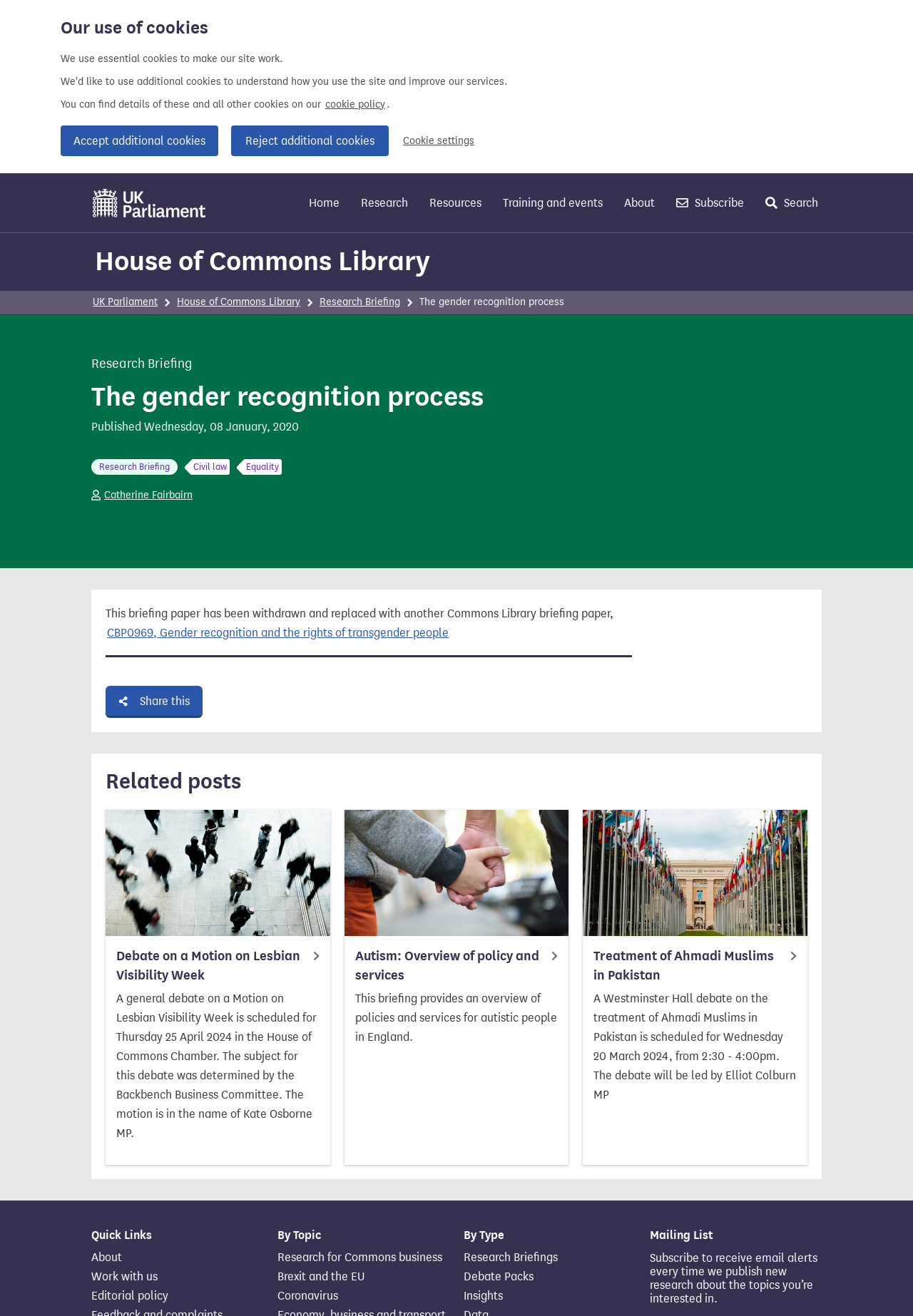Locate the bounding box coordinates of the area where you should click to accomplish the instruction: "Explore related post on Debate on a Motion on Lesbian Visibility Week".

[0.127, 0.721, 0.329, 0.747]